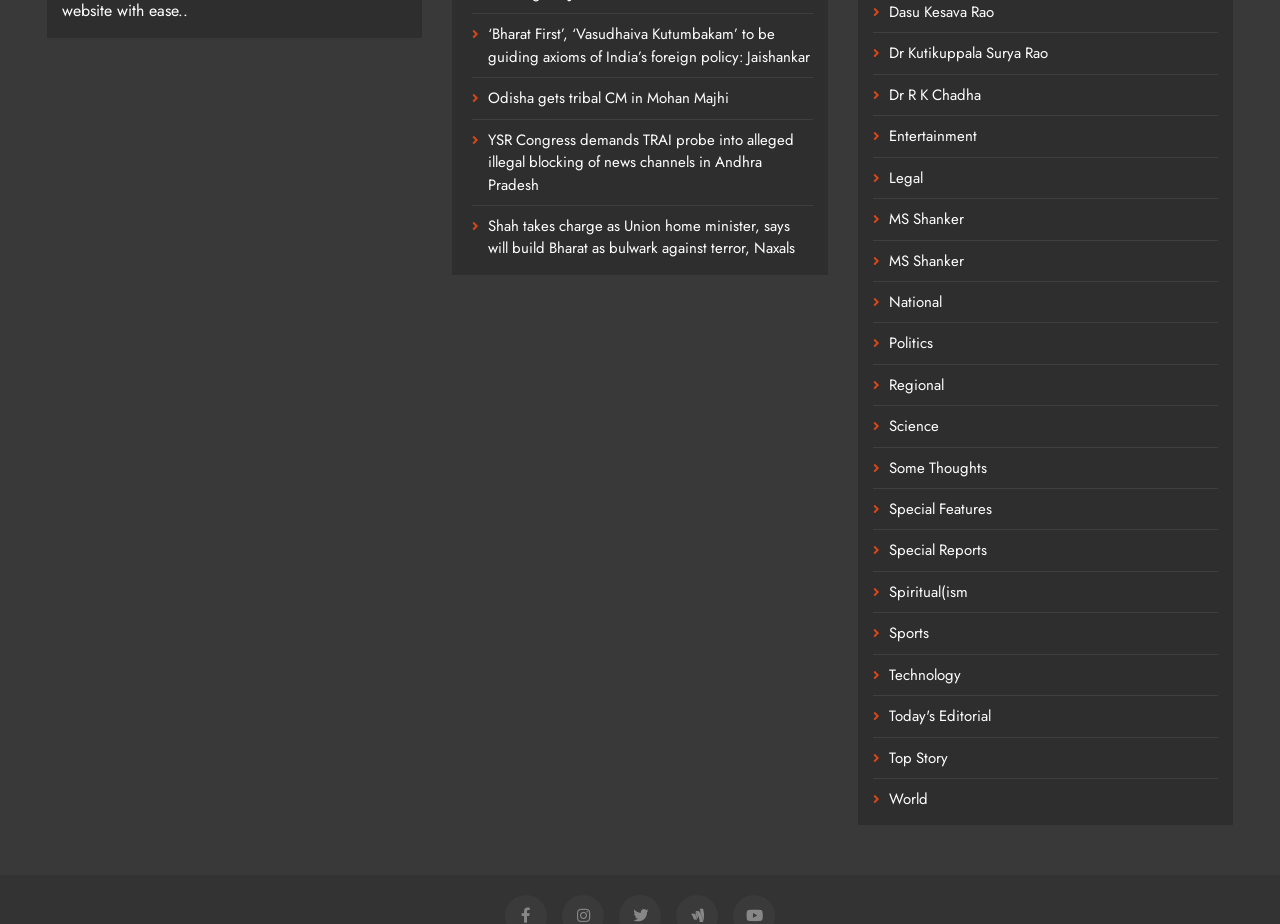Based on the image, provide a detailed response to the question:
What is the name of the first person listed?

The first person listed on the webpage is Dasu Kesava Rao, which can be found by looking at the first link element on the right side of the webpage.